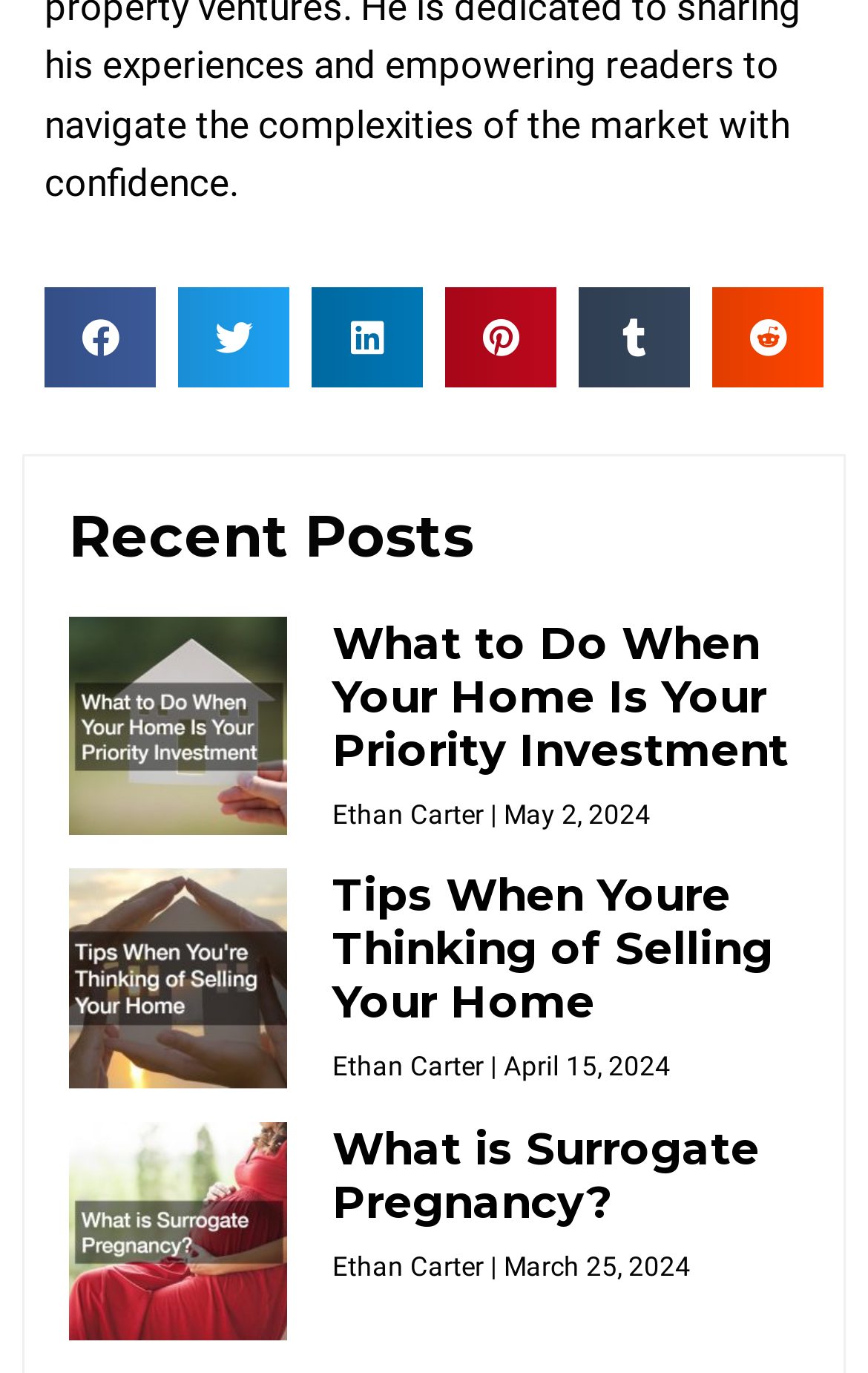Please identify the bounding box coordinates of the clickable region that I should interact with to perform the following instruction: "Read 'Tips When Youre Thinking of Selling Your Home'". The coordinates should be expressed as four float numbers between 0 and 1, i.e., [left, top, right, bottom].

[0.383, 0.633, 0.891, 0.75]